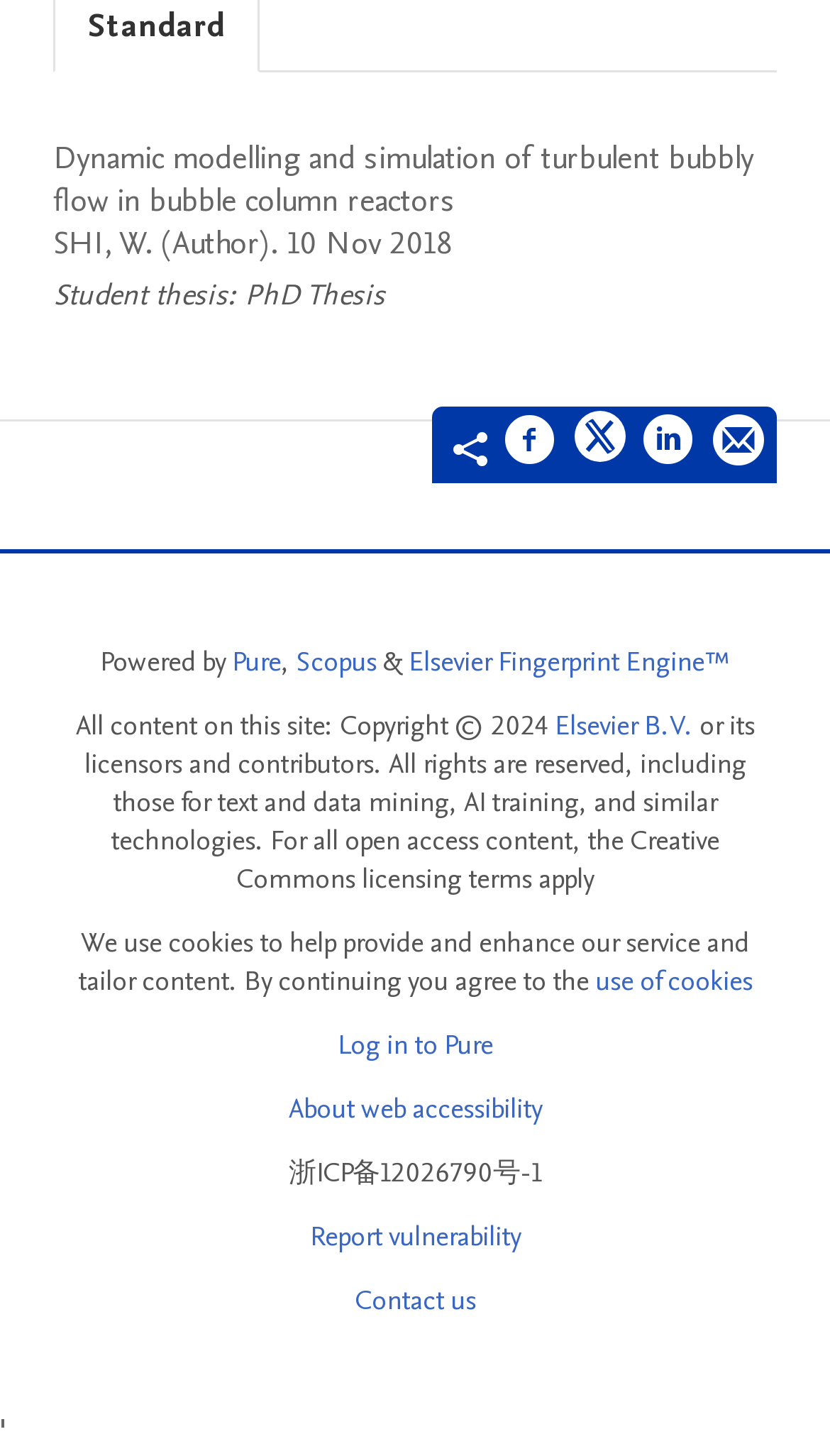Extract the bounding box for the UI element that matches this description: "Elsevier B.V.".

[0.668, 0.485, 0.835, 0.511]